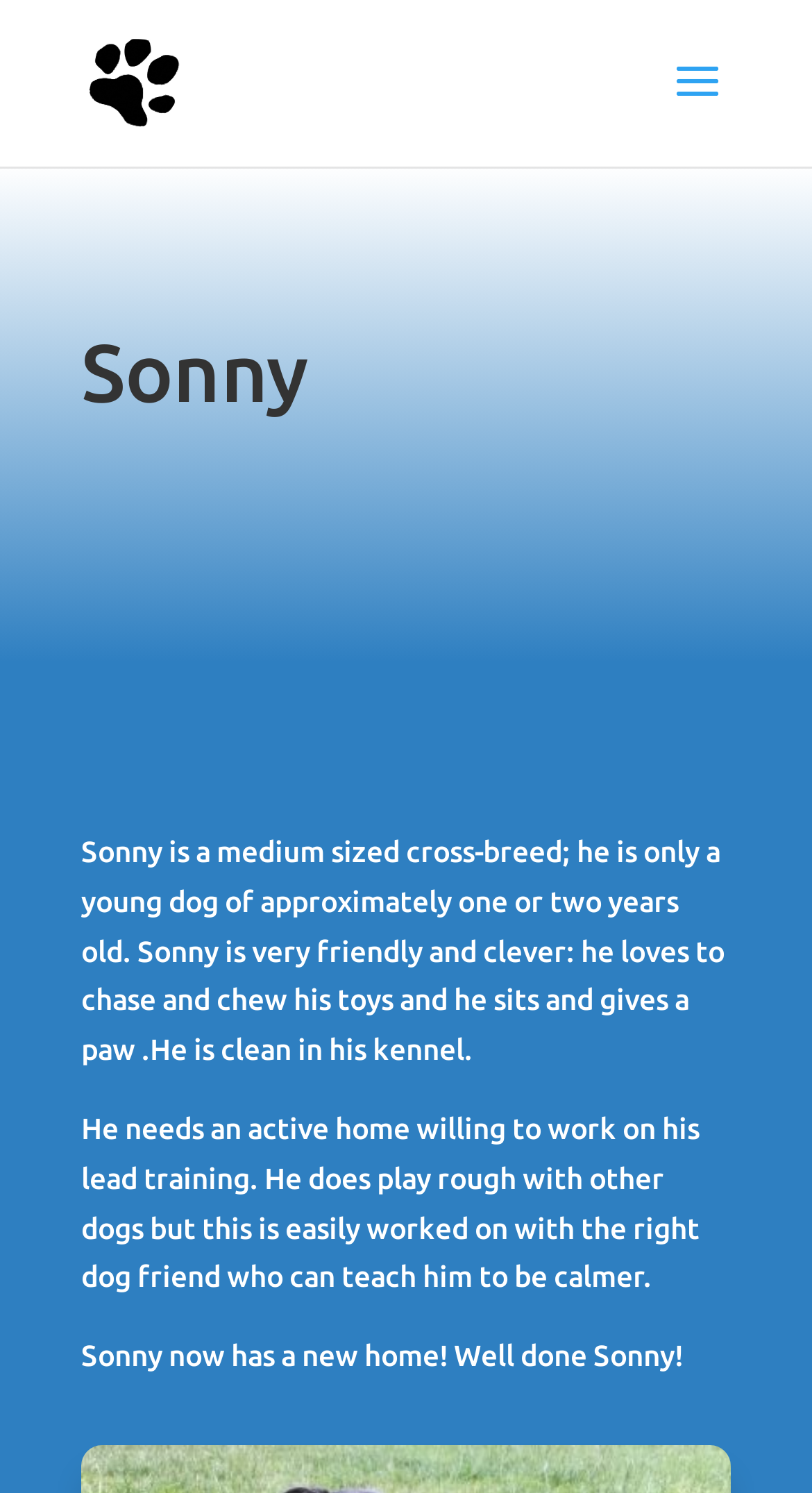Please give a short response to the question using one word or a phrase:
How old is Sonny?

One or two years